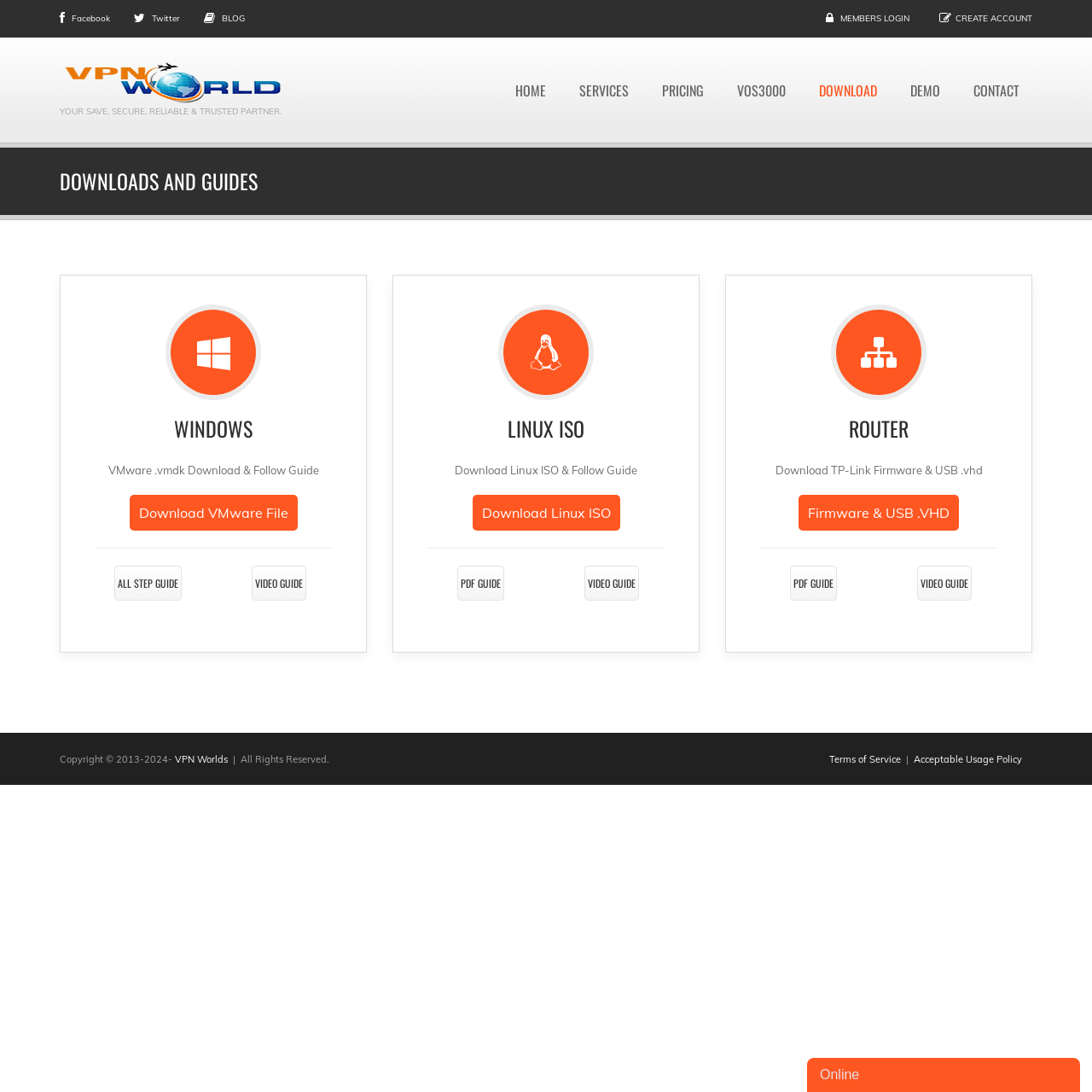Please identify the bounding box coordinates of the area that needs to be clicked to fulfill the following instruction: "Download VMware File."

[0.118, 0.453, 0.272, 0.486]